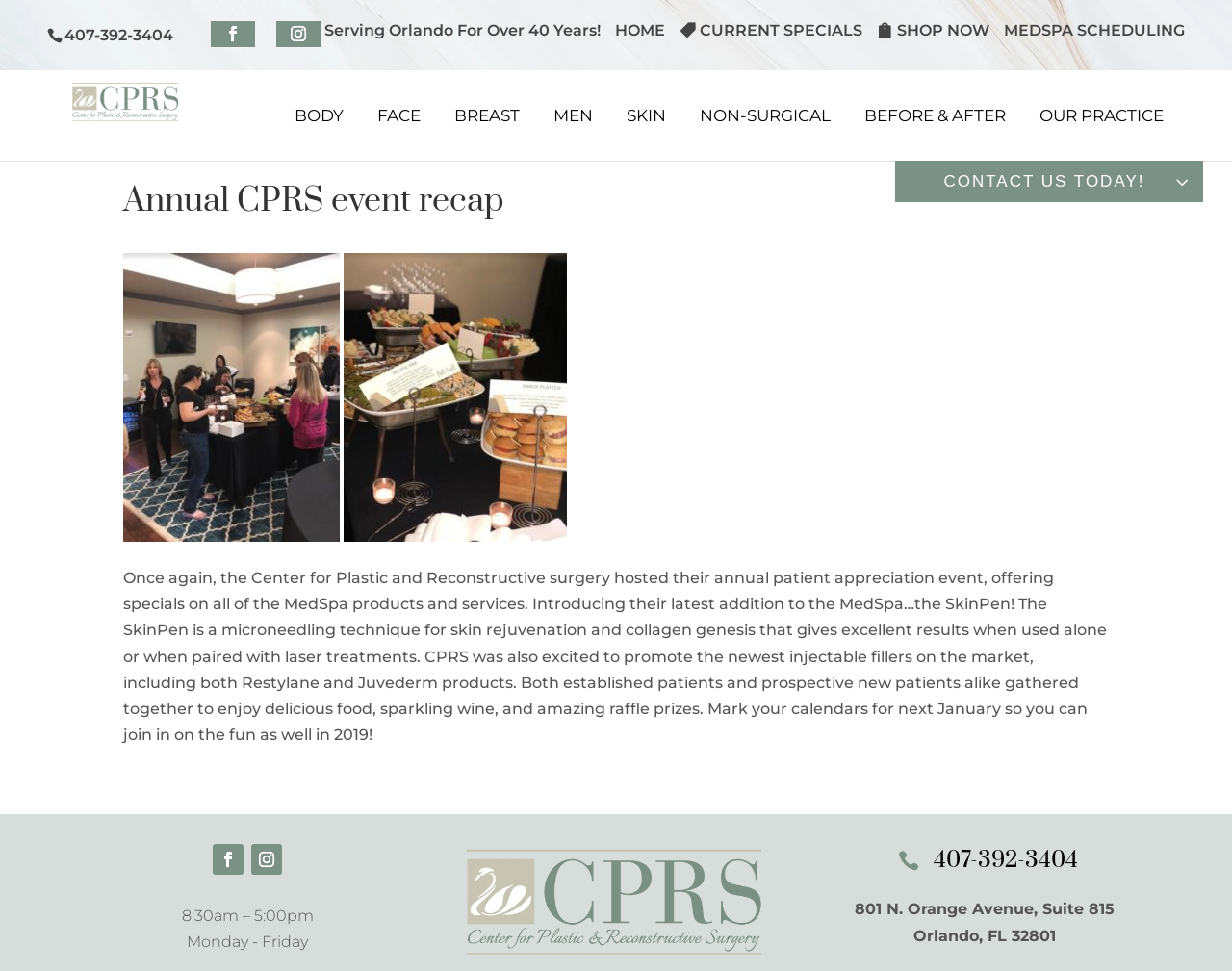Write a detailed summary of the webpage.

The webpage appears to be the annual event recap of the Center for Plastic and Reconstructive Surgery (CPRS). At the top, there is a navigation menu with links to various sections, including "HOME", "CURRENT SPECIALS", "SHOP NOW", and "MEDSPA SCHEDULING". Below the navigation menu, there is a prominent logo of CPRS, accompanied by links to different sections of the website, such as "BODY", "FACE", "BREAST", and "MEN".

The main content of the webpage is divided into two sections. On the left, there is a large image of a person, and on the right, there is a block of text describing the annual patient appreciation event hosted by CPRS. The text explains that the event offered specials on MedSpa products and services, and introduced the latest addition to the MedSpa, the SkinPen. The event also promoted new injectable fillers, and attendees enjoyed food, wine, and raffle prizes.

Below the main content, there is a contact form with fields for first name, last name, email, phone, and zip code, as well as a checkbox to opt-in for SMS messaging and a dropdown menu to select a procedure. There is also a button to submit the contact form.

At the bottom of the webpage, there is a section with the address and contact information of CPRS, including the phone number, email, and physical address. There are also links to social media profiles and a copyright notice.